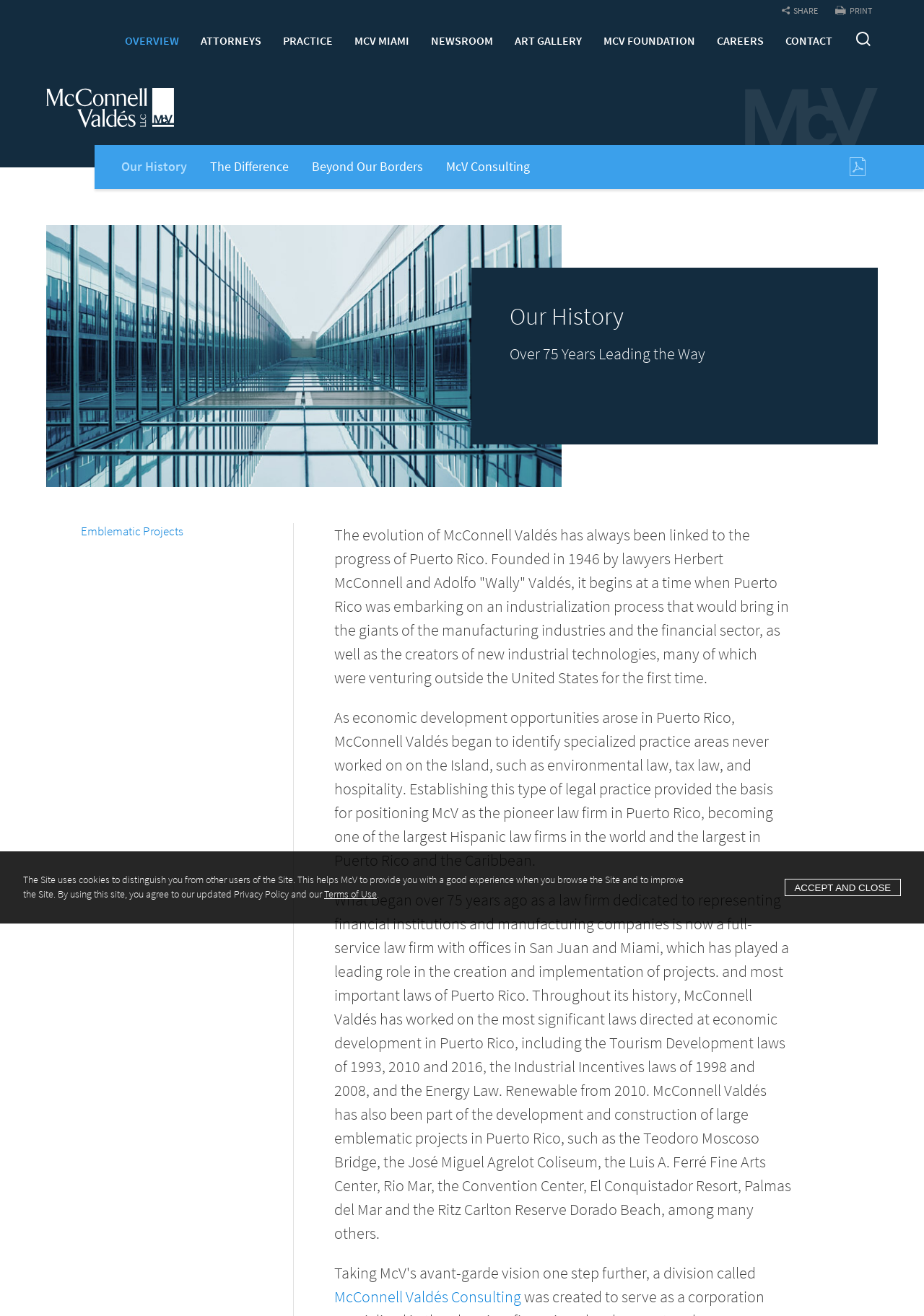How many years has McConnell Valdés been leading the way? Observe the screenshot and provide a one-word or short phrase answer.

Over 75 years